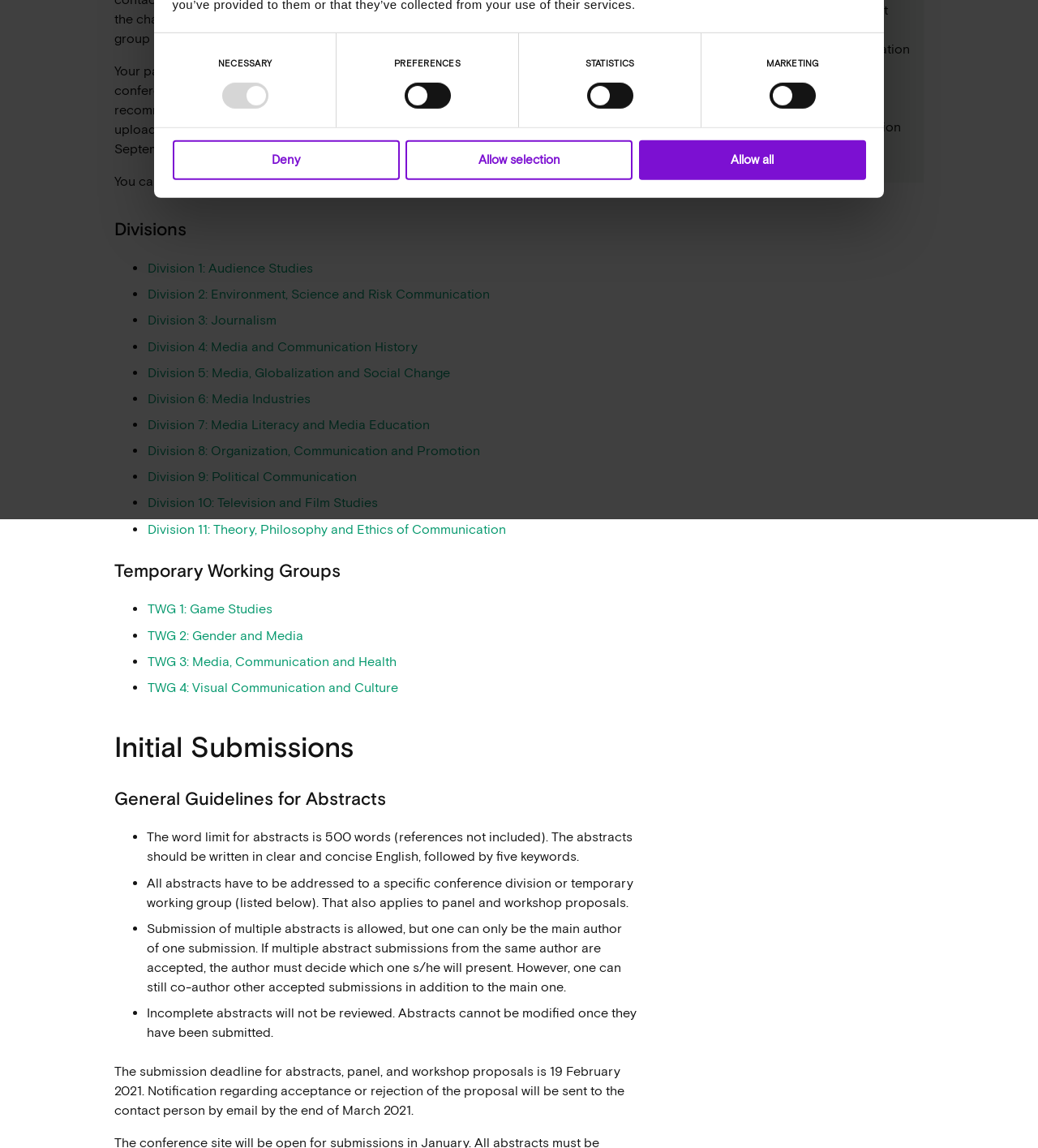Give the bounding box coordinates for the element described by: "Division 3: Journalism".

[0.141, 0.272, 0.267, 0.286]